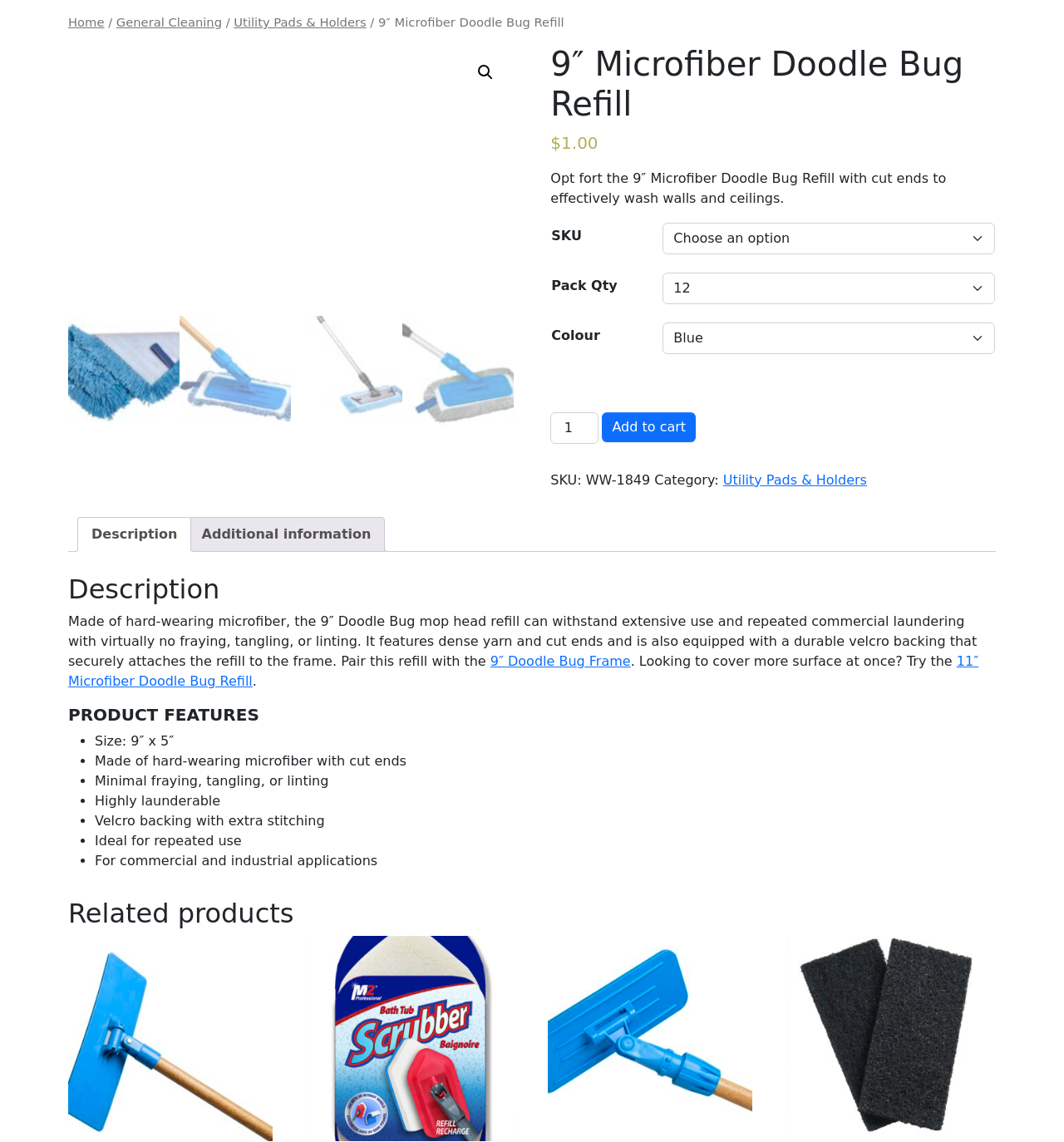Bounding box coordinates should be provided in the format (top-left x, top-left y, bottom-right x, bottom-right y) with all values between 0 and 1. Identify the bounding box for this UI element: Additional information

[0.19, 0.453, 0.349, 0.482]